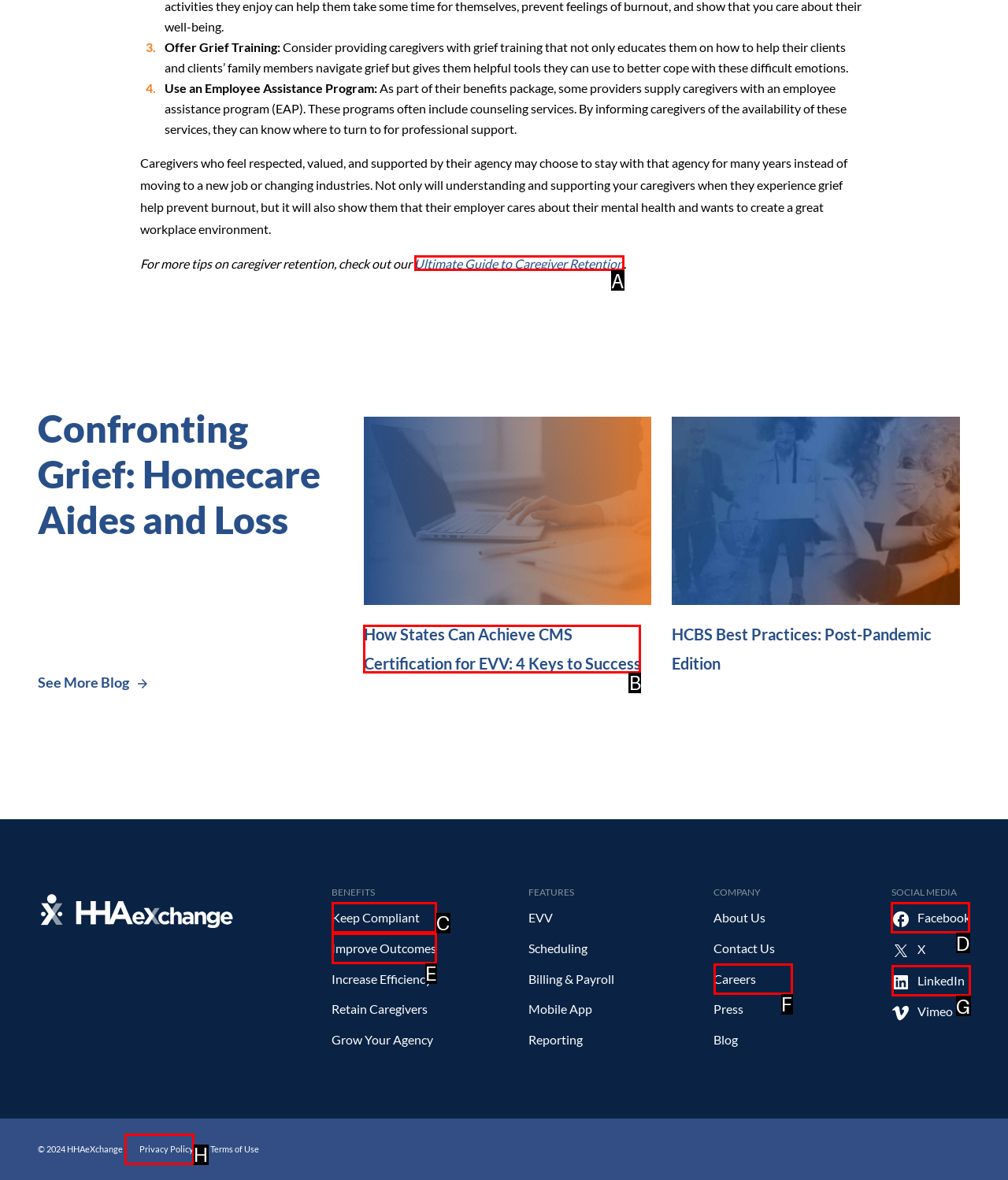Tell me which one HTML element I should click to complete this task: Visit Immigration Watch Canada website Answer with the option's letter from the given choices directly.

None